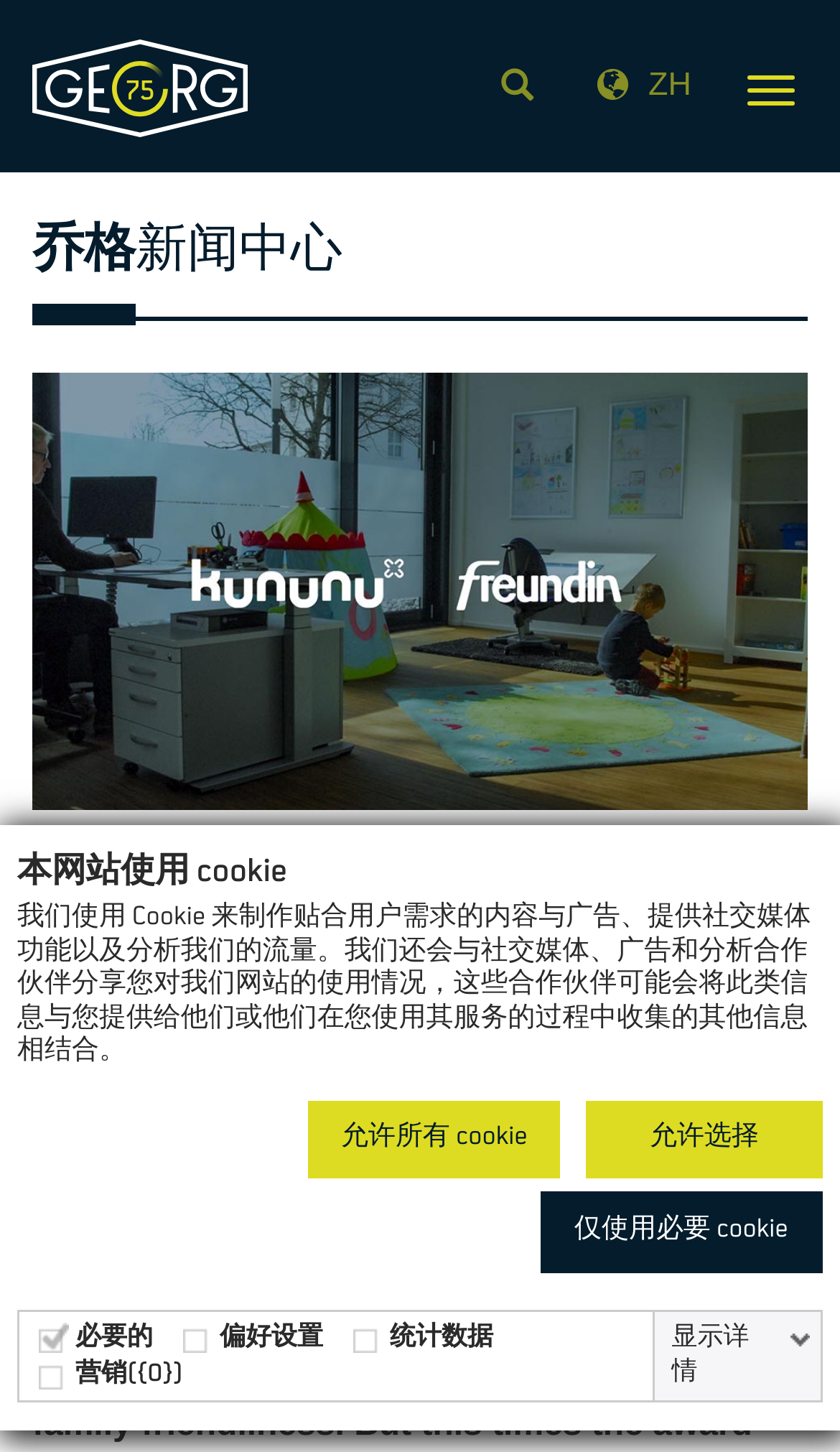Write a detailed summary of the webpage.

The webpage appears to be the homepage of GEORG, a mechanical engineering company in Germany. At the top of the page, there is a dialog box with a heading "本网站使用 cookie" (This website uses cookies) and a paragraph explaining the use of cookies on the website. Below the paragraph, there are three links: "允许所有 cookie" (Allow all cookies), "允许选择" (Allow selection), and "仅使用必要 cookie" (Use only necessary cookies).

Below the dialog box, there is a table with four columns, each containing a checkbox and a description. The columns are labeled "必要的" (Necessary), "偏好设置" (Preference settings), "统计数据" (Statistical data), and "营销" (Marketing). Each checkbox corresponds to a specific type of cookie.

On the top right corner of the page, there are three buttons: "Toggle navigation", a language selection button with the text "ZH", and a search button with the text "Suche". Below these buttons, there is a logo of Heinrich Georg GmbH Maschinenfabrik, which is an image with a link to the company's homepage.

The main content of the page is divided into three sections. The first section has a heading "乔格新闻中心" (GEORG News Center) and a link with the text "Germany's most family-friendly company in the field of mechanical engineering". The second section has a heading with the same text and an image. The third section has a heading with the same text again and a paragraph of text "Great pleasure at GEORG."